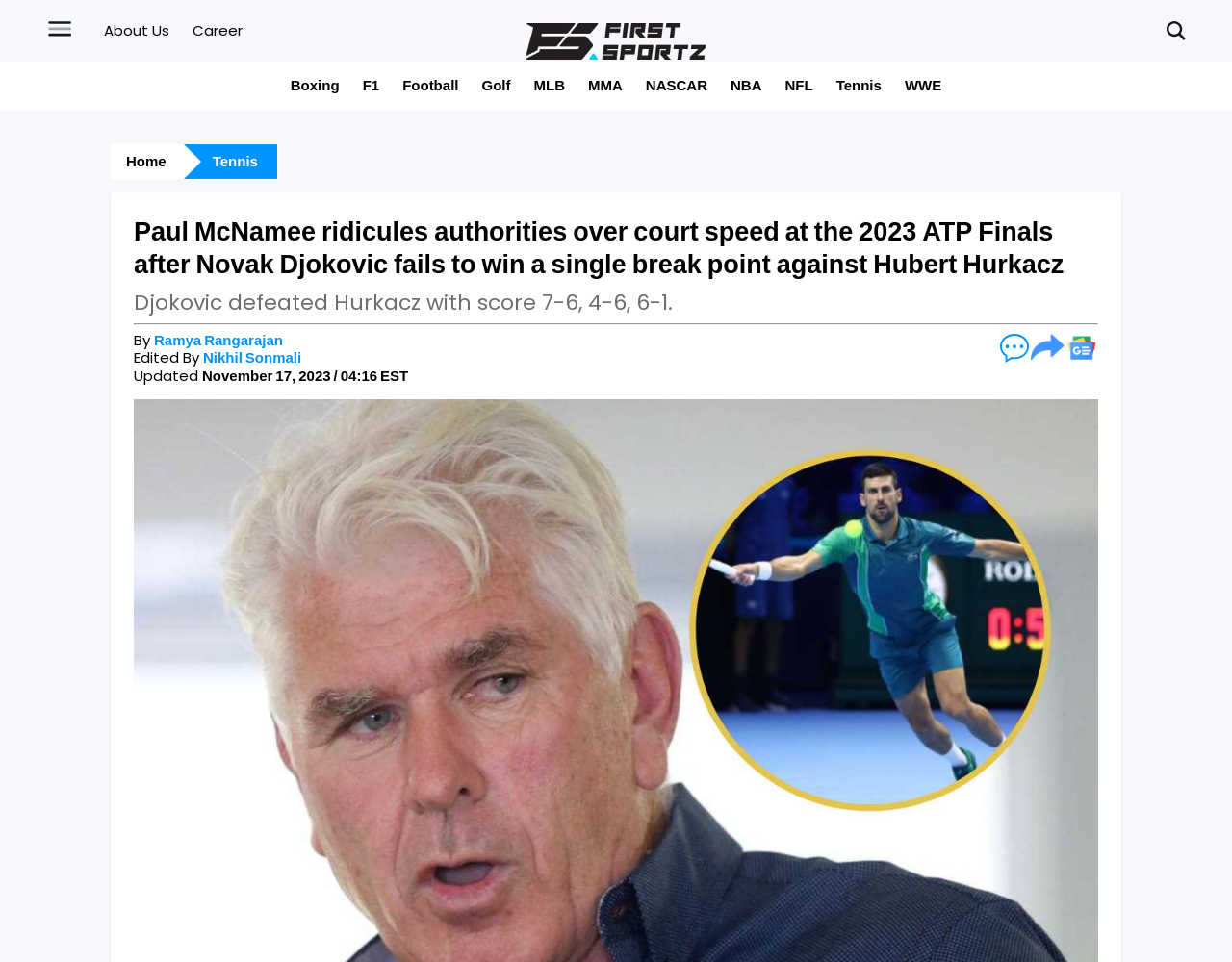Answer the question using only a single word or phrase: 
What is the date of the article update?

November 17, 2023